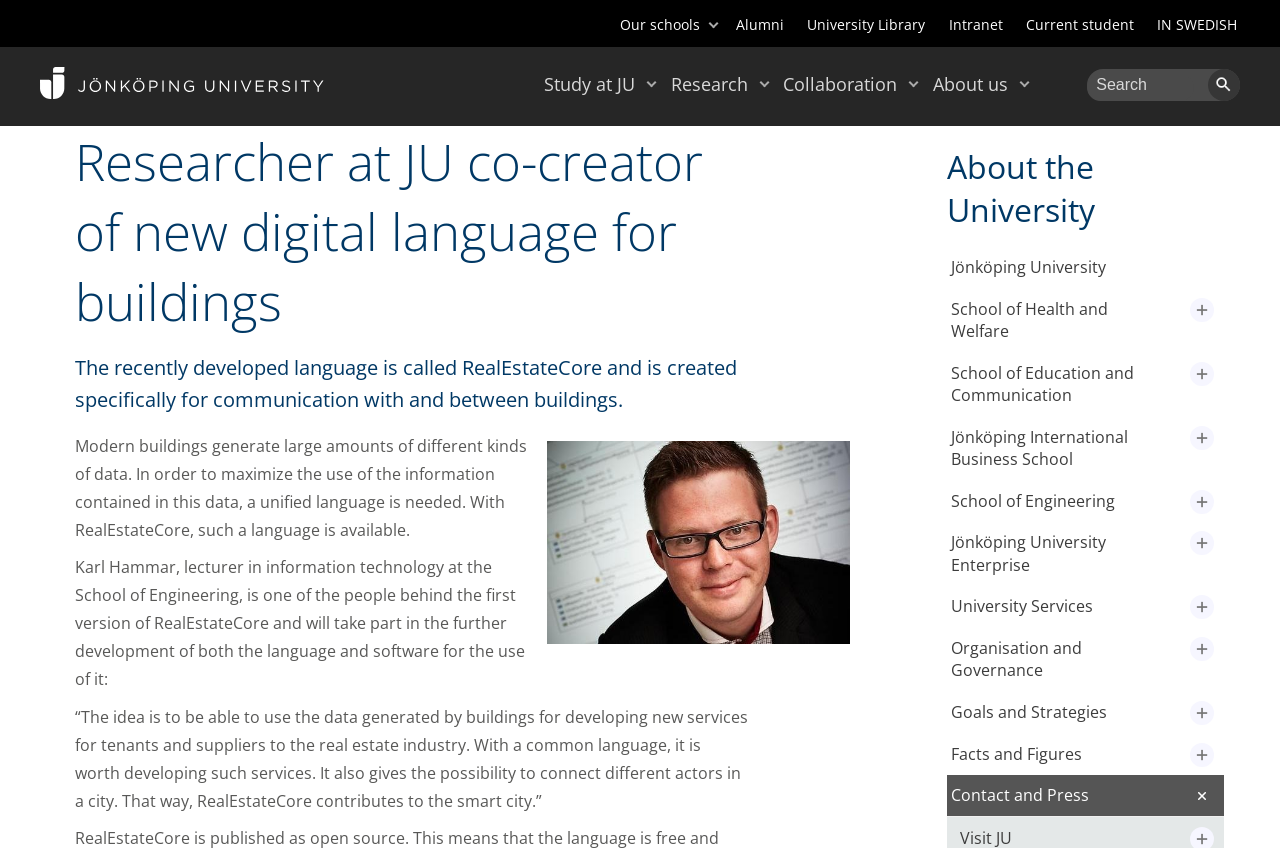Extract the bounding box for the UI element that matches this description: "Intranet".

[0.741, 0.017, 0.783, 0.04]